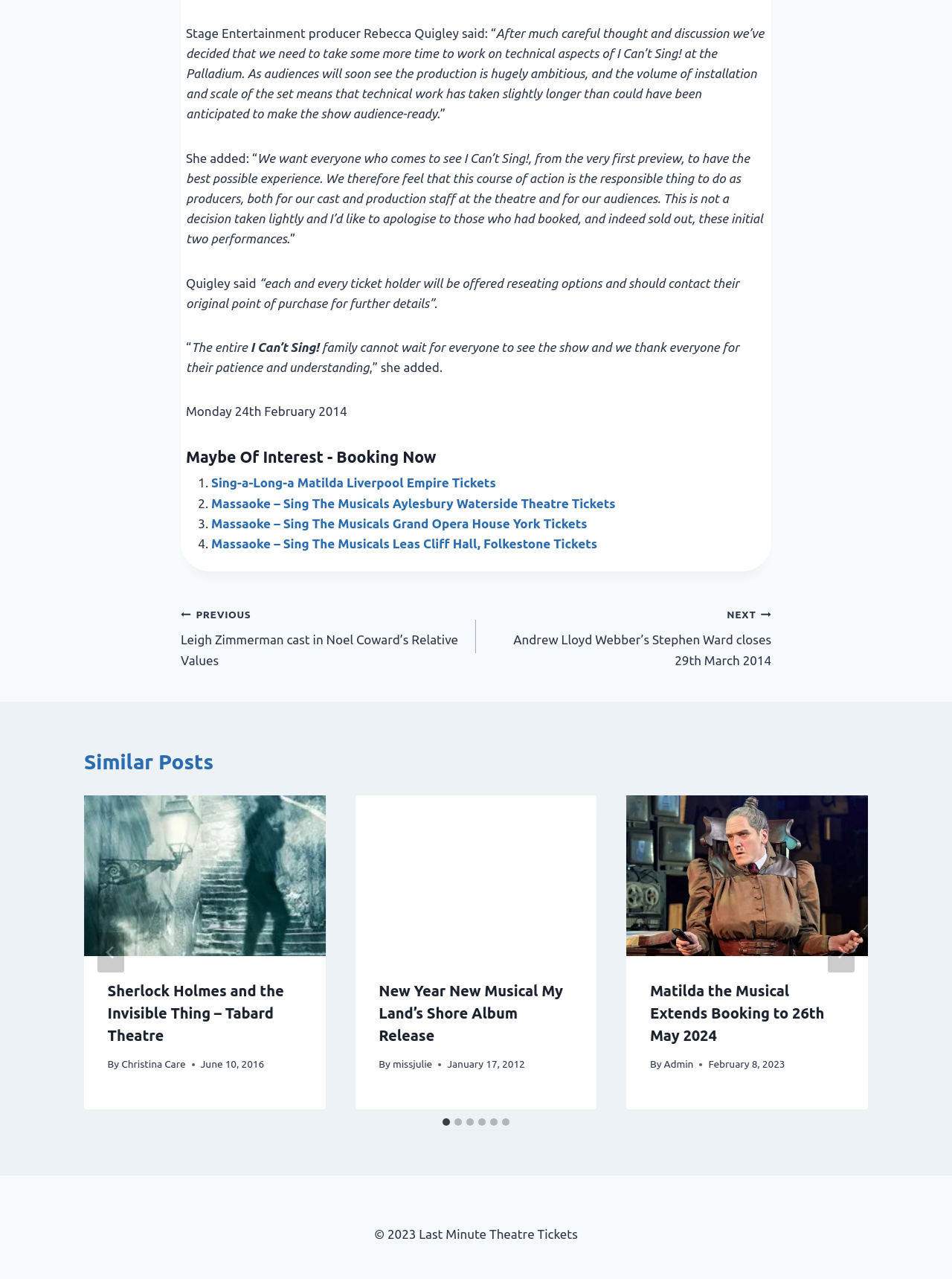What is the name of the musical mentioned in the article?
From the details in the image, answer the question comprehensively.

The article mentions a musical called 'I Can’t Sing!' which is being produced at the Palladium. The producer, Rebecca Quigley, is quoted in the article discussing the delay in the show's opening.